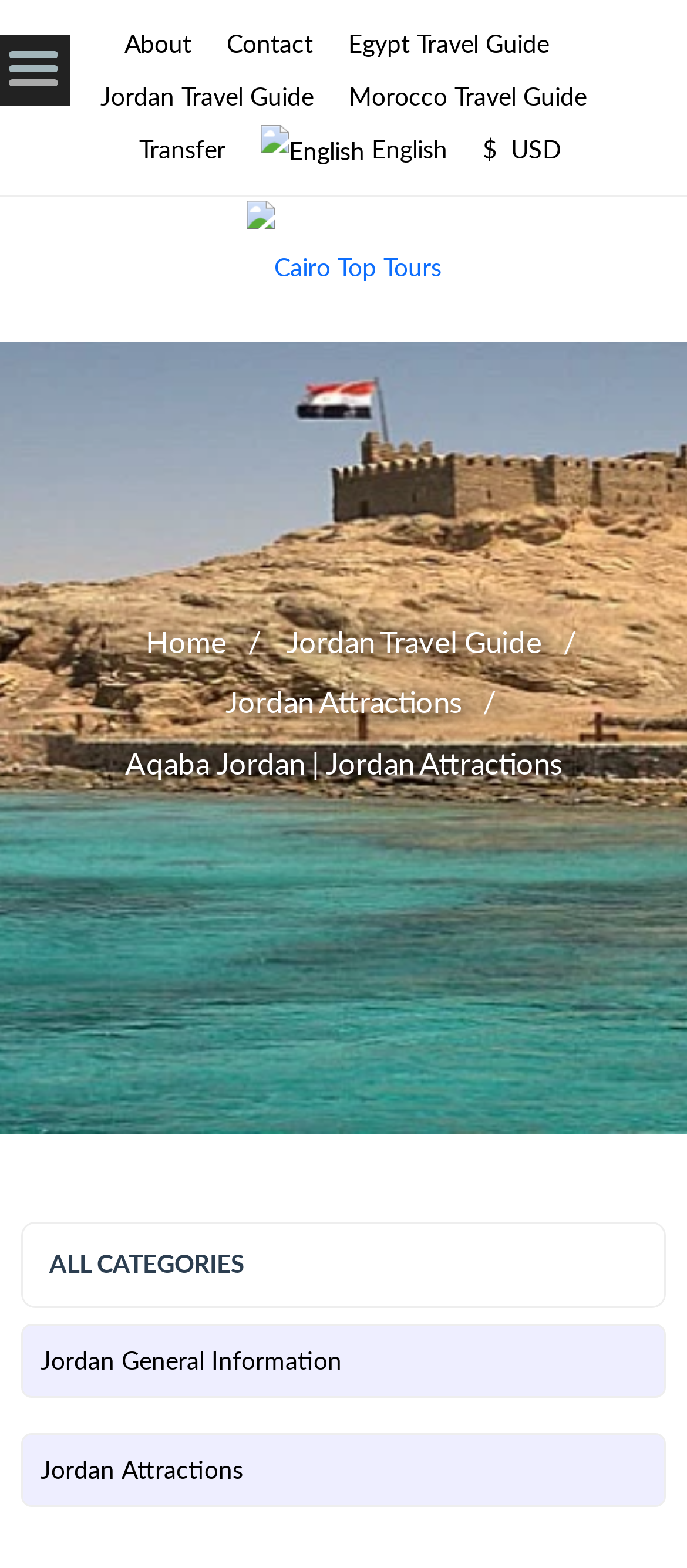Determine the bounding box coordinates for the area that should be clicked to carry out the following instruction: "Select English language".

[0.337, 0.079, 0.632, 0.112]